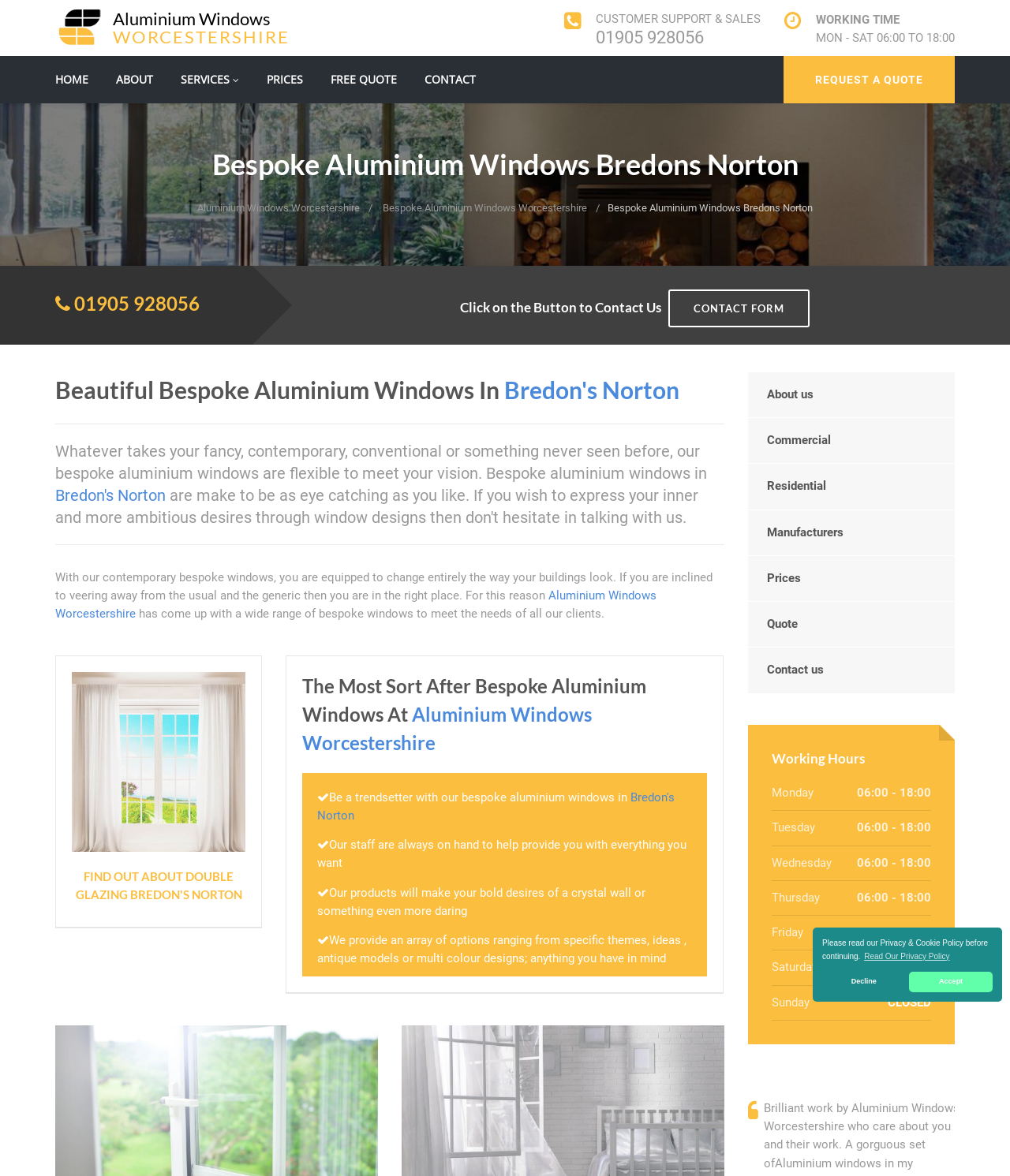Extract the bounding box coordinates for the described element: "About". The coordinates should be represented as four float numbers between 0 and 1: [left, top, right, bottom].

[0.115, 0.047, 0.152, 0.088]